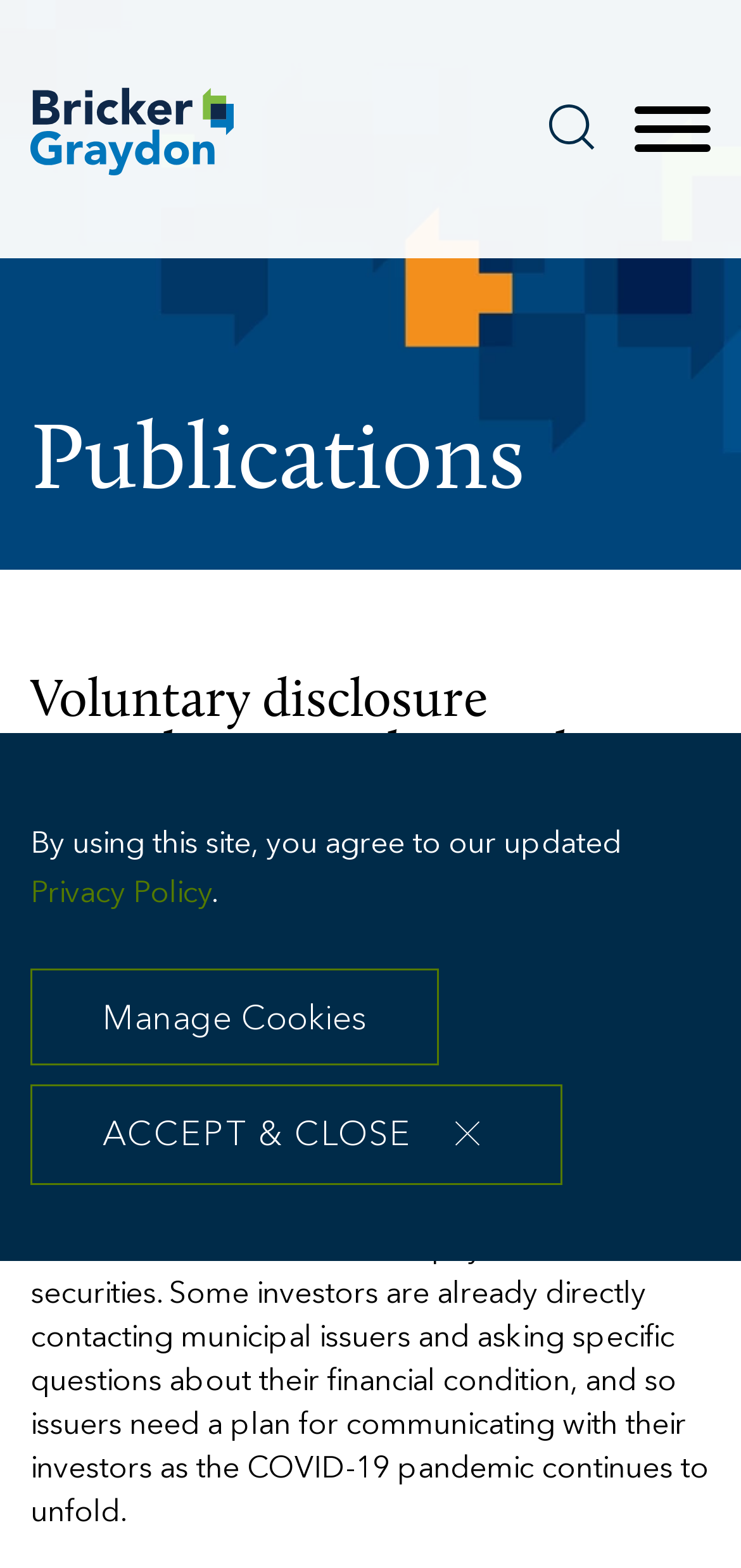Specify the bounding box coordinates of the area to click in order to follow the given instruction: "Open the main menu."

[0.846, 0.065, 0.969, 0.102]